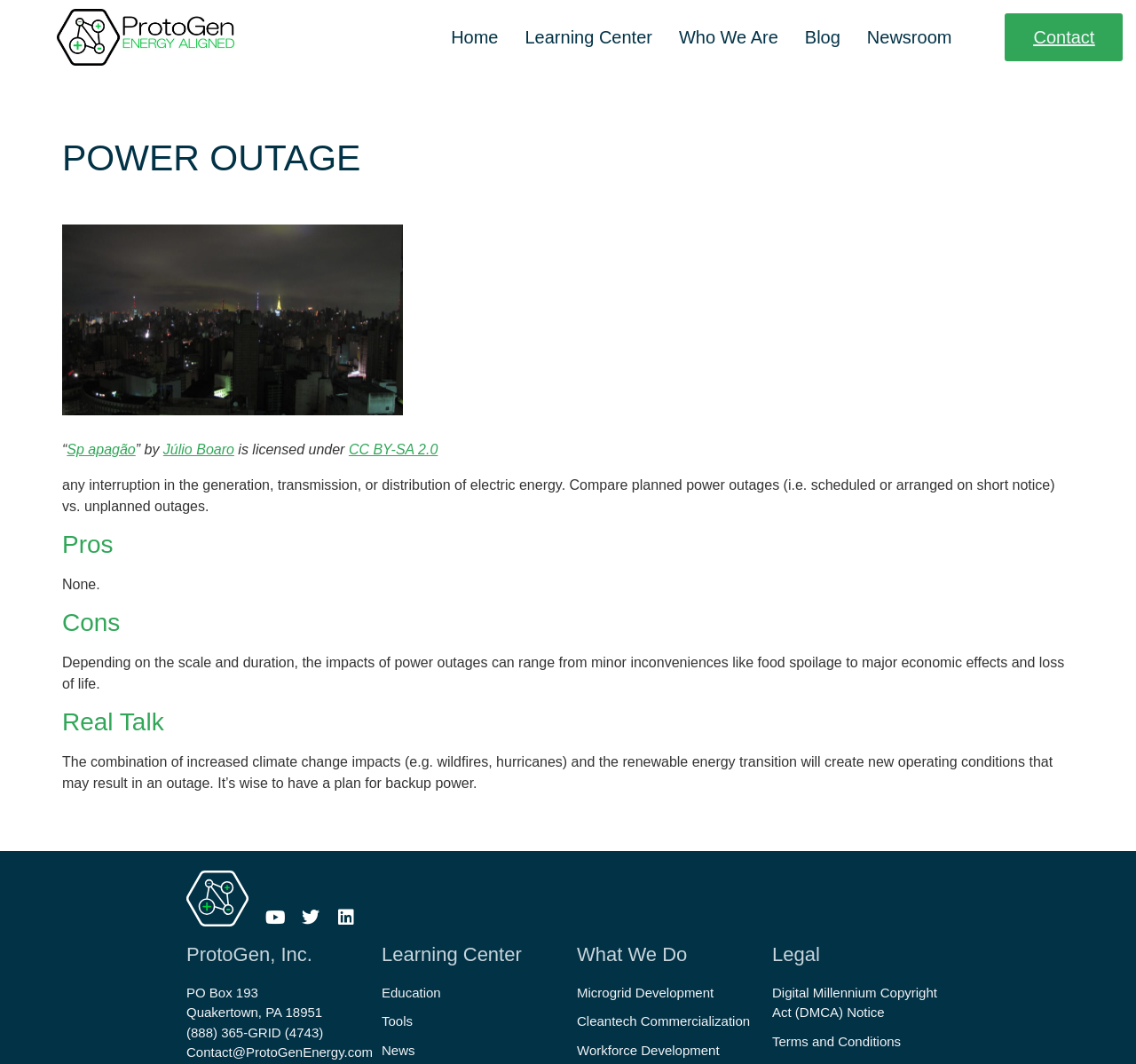Locate the bounding box coordinates of the element I should click to achieve the following instruction: "Watch the video on Youtube".

[0.234, 0.854, 0.25, 0.87]